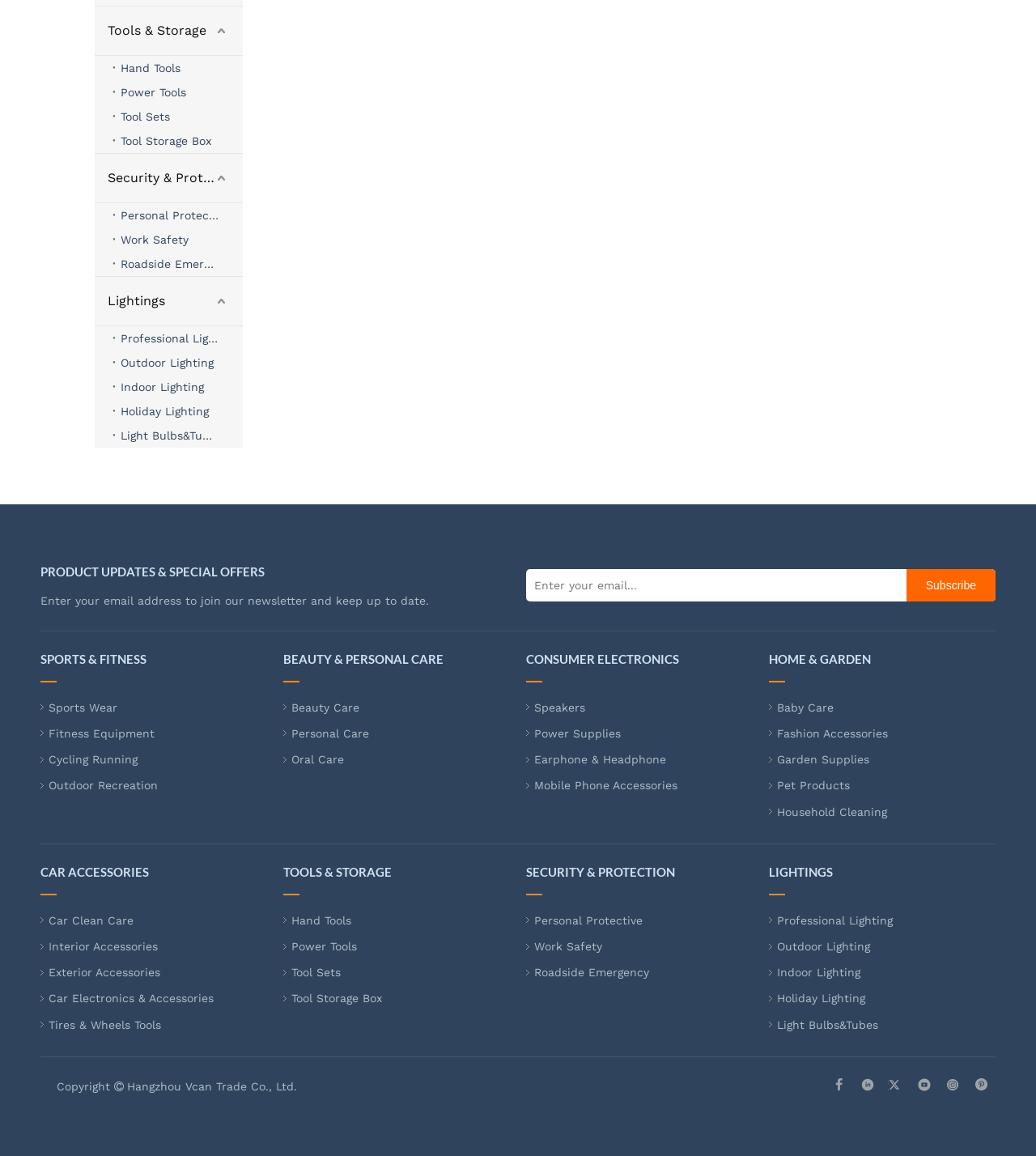Determine the bounding box coordinates of the region I should click to achieve the following instruction: "Subscribe to the newsletter". Ensure the bounding box coordinates are four float numbers between 0 and 1, i.e., [left, top, right, bottom].

[0.508, 0.493, 0.867, 0.521]